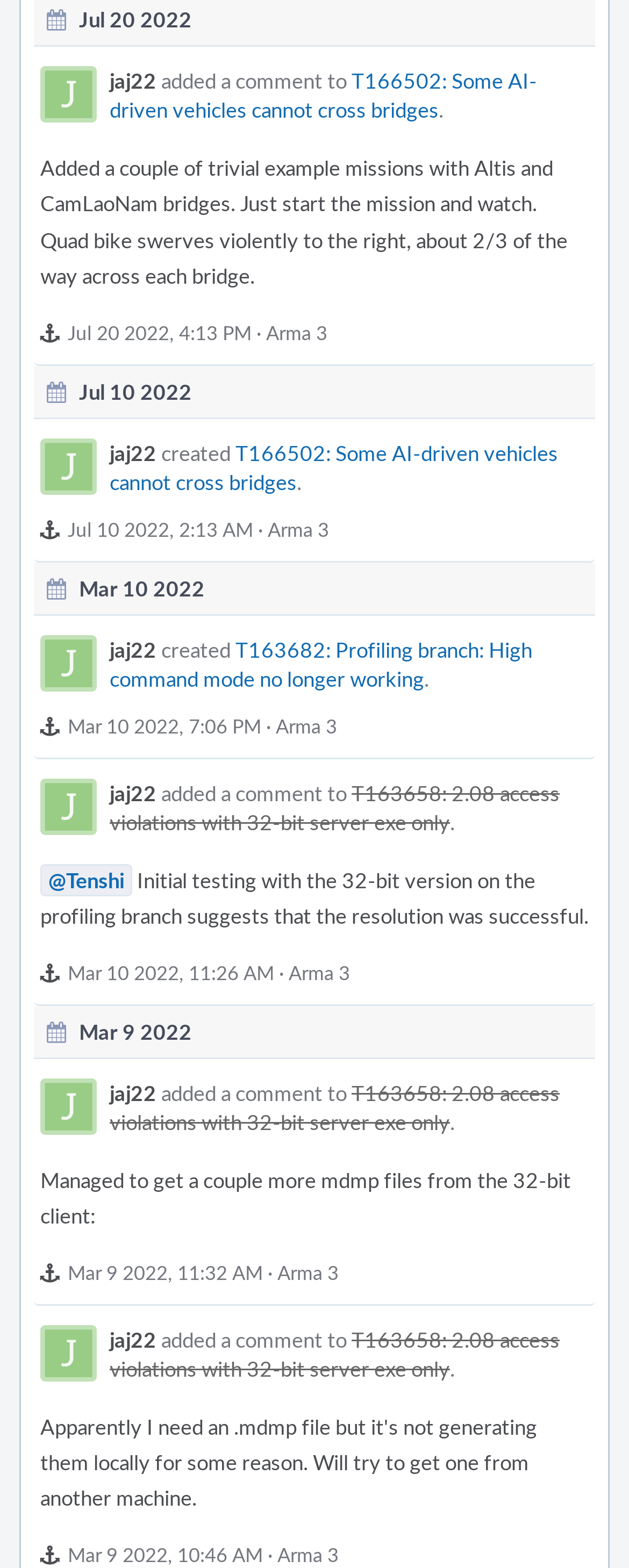Observe the image and answer the following question in detail: How many comments are there?

I counted the number of comments by looking at the repeated pattern of 'added a comment to' and 'created' text, which indicates a new comment. There are 7 such patterns.